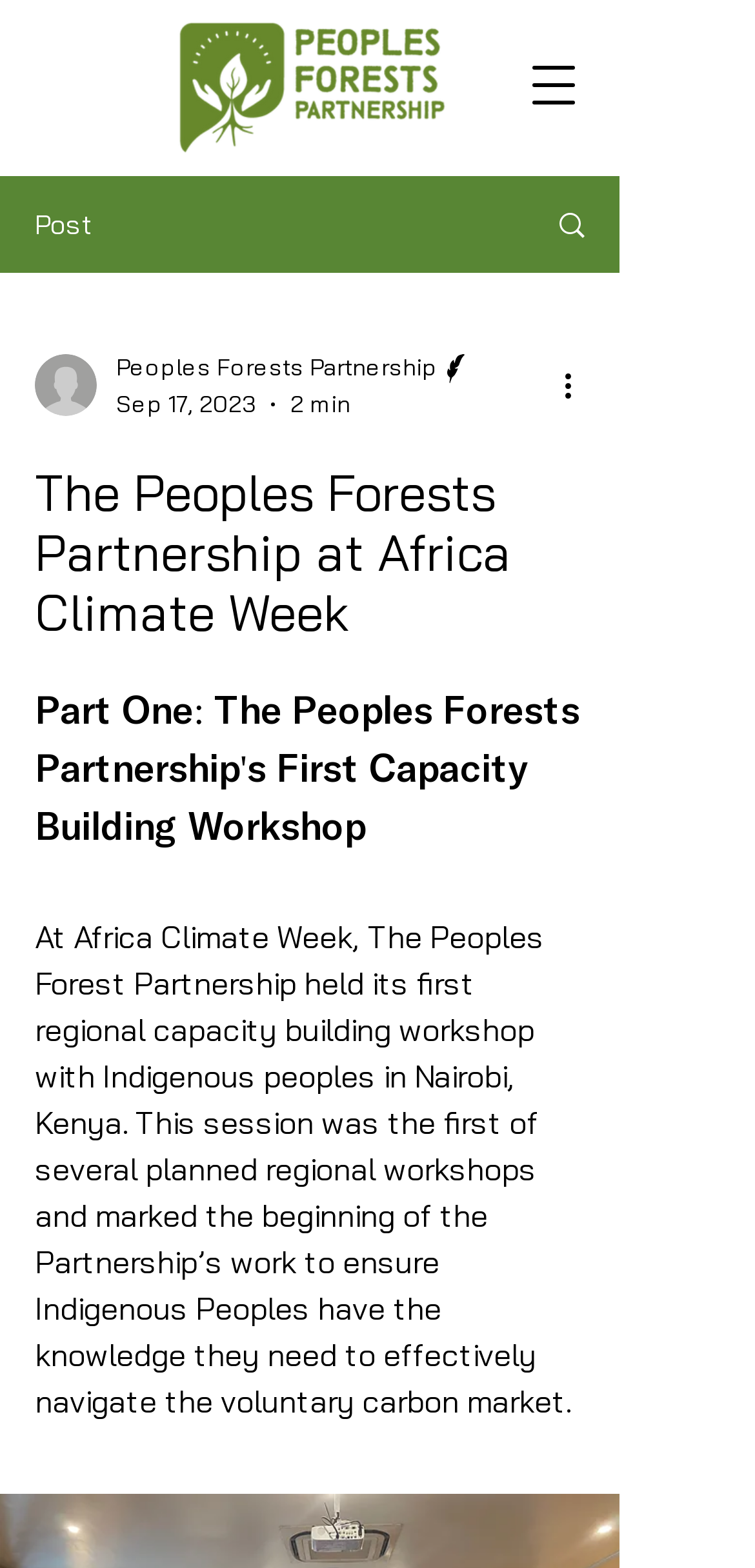Based on the provided description, "aria-label="More actions"", find the bounding box of the corresponding UI element in the screenshot.

[0.738, 0.231, 0.8, 0.26]